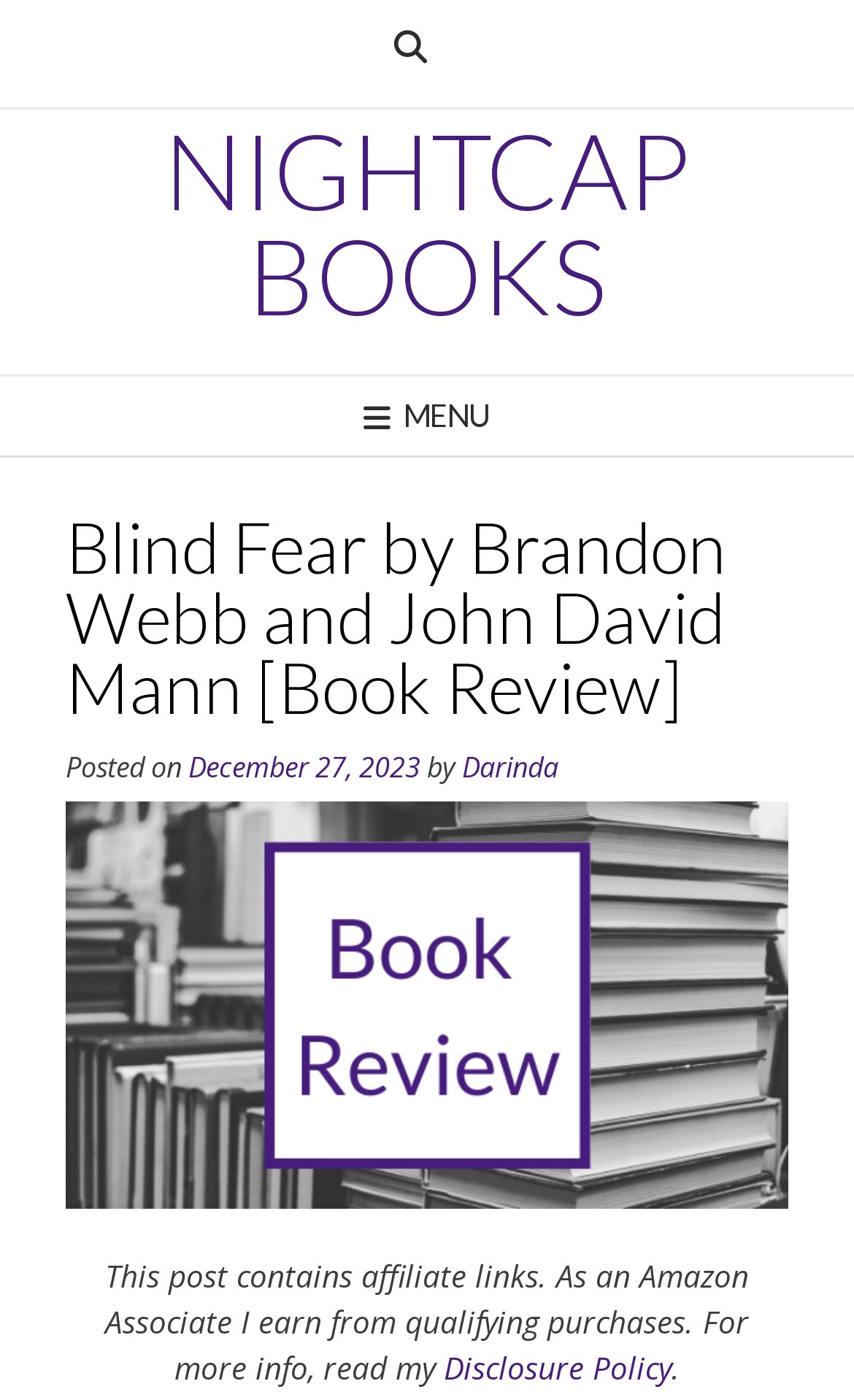Write an exhaustive caption that covers the webpage's main aspects.

The webpage is a book review page for "Blind Fear" by Brandon Webb and John David Mann, which is the third book in the Finn Thrillers series. At the top left corner, there is a button with an icon, and next to it, a large heading "NIGHTCAP BOOKS" spans across the top of the page. Below the heading, there is a smaller heading with no text, and a button labeled "MENU" that stretches across the entire width of the page.

Below the menu button, there is a header section that contains the title of the book review, "Blind Fear by Brandon Webb and John David Mann [Book Review]", which is centered near the top of the page. Underneath the title, there is a line of text that indicates the post date, "Posted on December 27, 2023", followed by the author's name, "Darinda".

On the same level as the post date and author, there is a large figure that takes up most of the width of the page, which is an image related to the book review. Above the image, there is a link labeled "Book Review". At the bottom of the page, there is a paragraph of text that mentions affiliate links and an Amazon Associate disclosure, with a link to a "Disclosure Policy" page.

There are a total of 3 buttons, 5 headings, 5 links, 3 static text elements, 1 figure, 1 image, and 1 time element on the page.